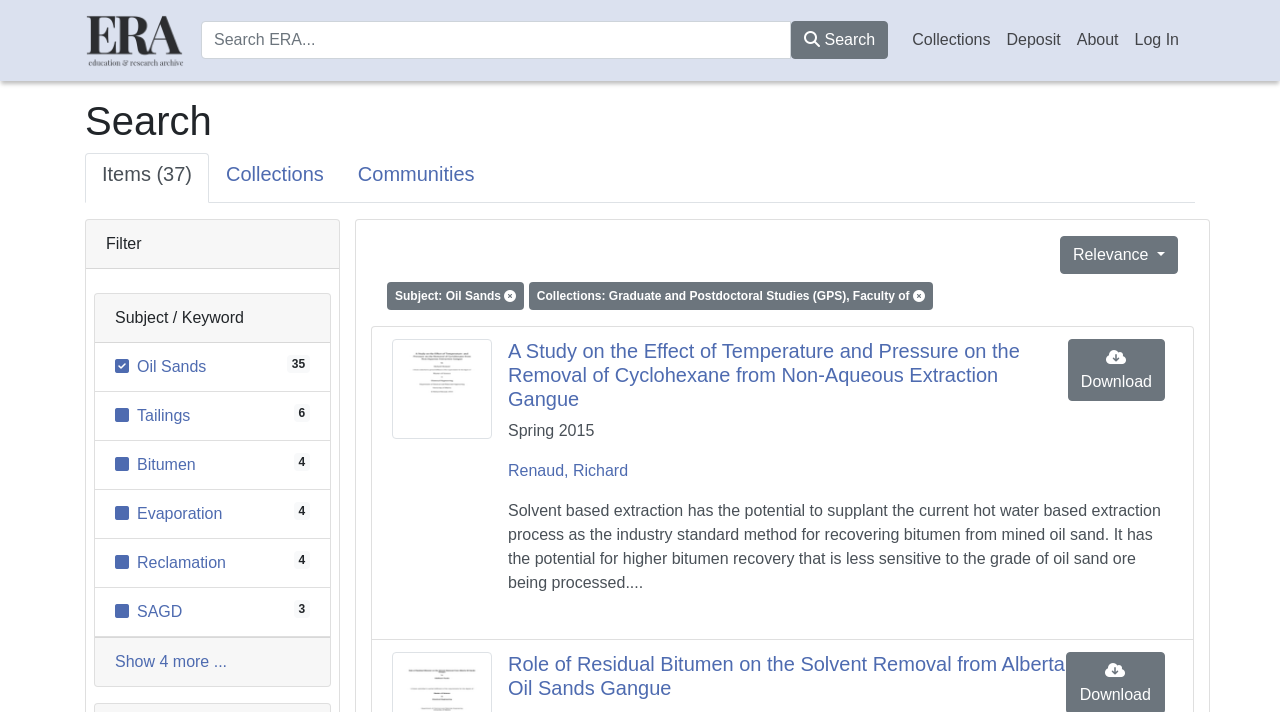What is the format of the download option for each search result?
Provide a detailed answer to the question using information from the image.

The format of the download option for each search result can be found in the link 'Download' which is located next to each search result, with a bounding box of [0.834, 0.476, 0.91, 0.563].